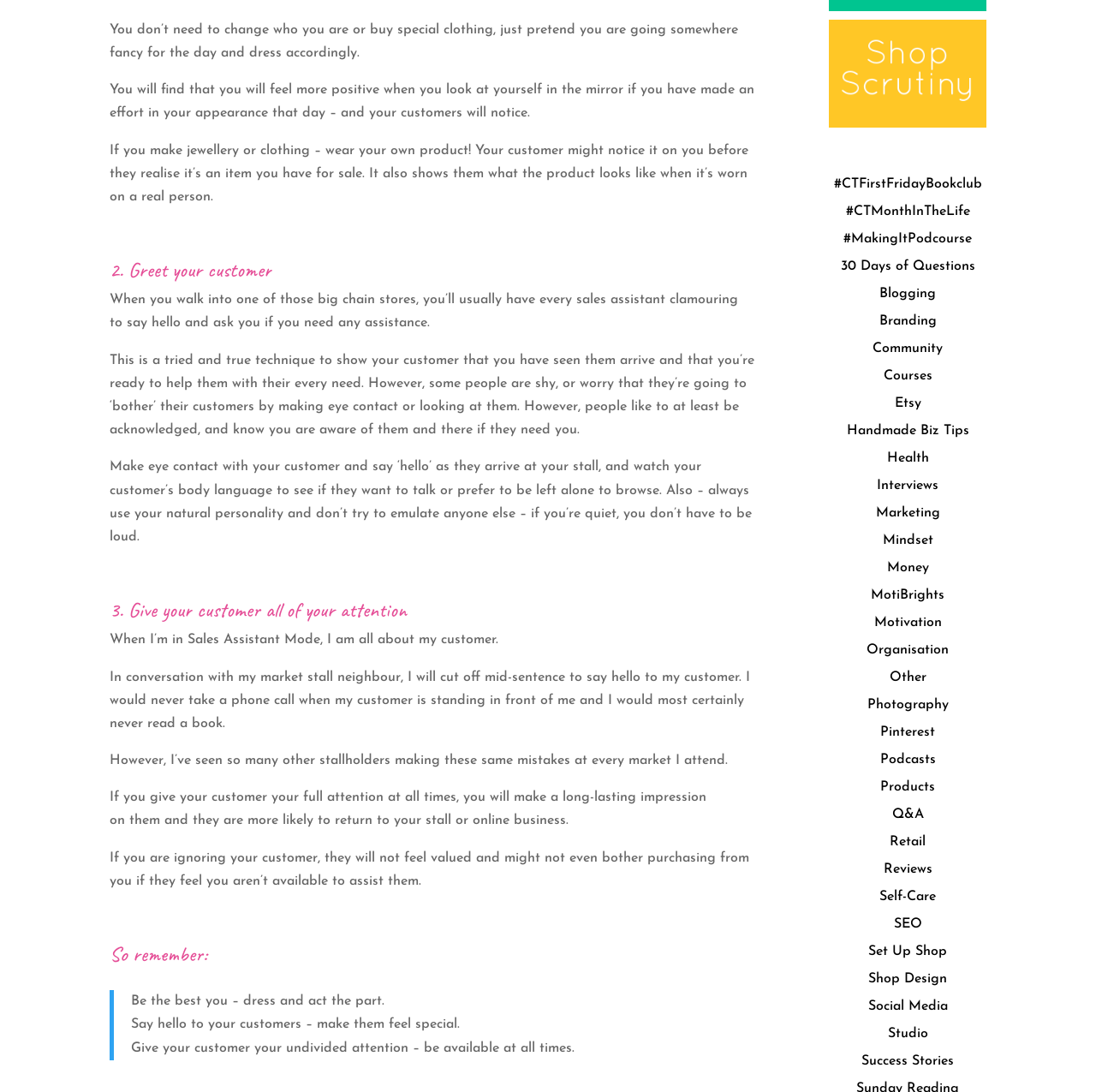Identify the bounding box coordinates for the region of the element that should be clicked to carry out the instruction: "Click on the 'Skip to content' link". The bounding box coordinates should be four float numbers between 0 and 1, i.e., [left, top, right, bottom].

None